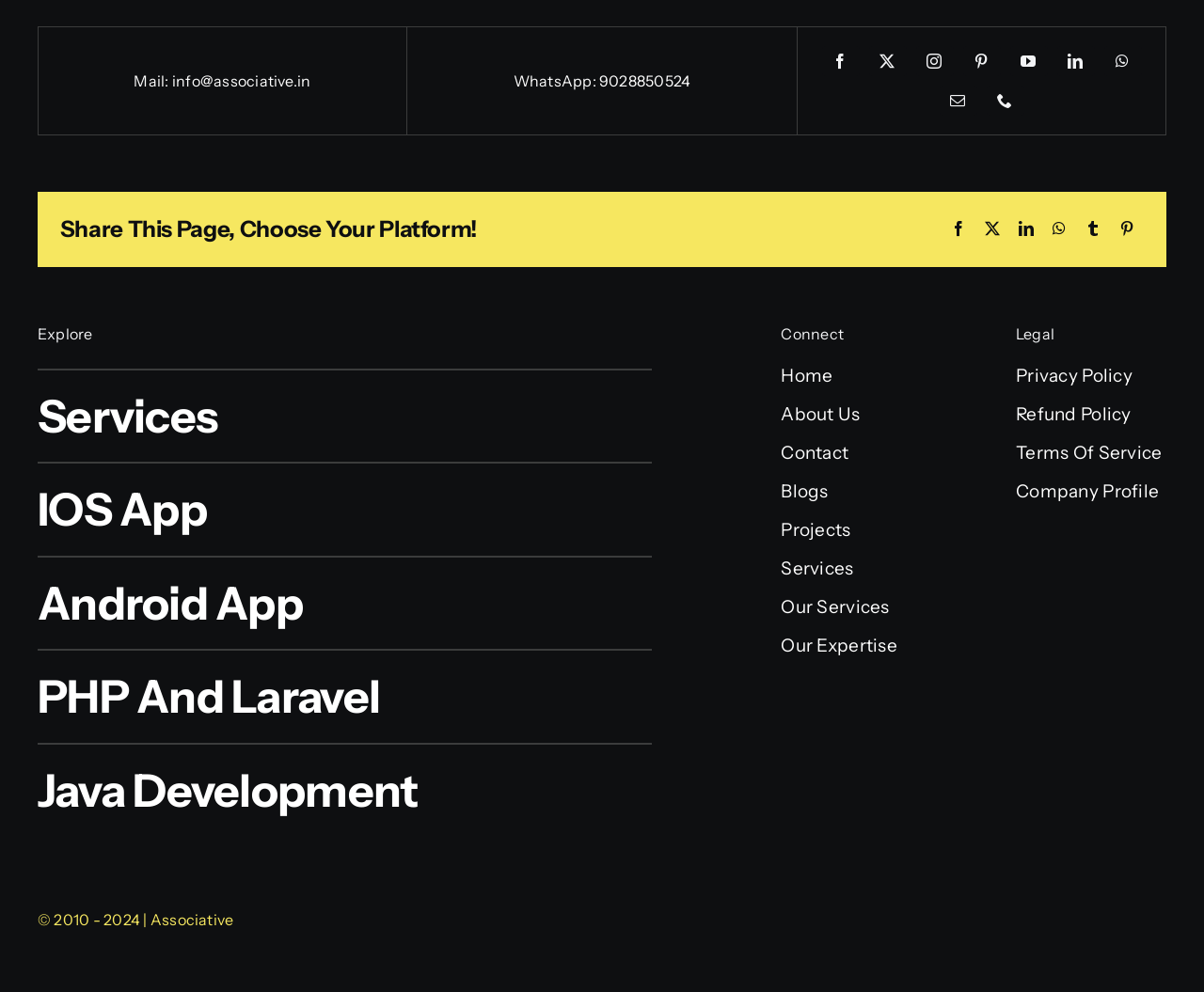What are the types of apps mentioned on the webpage?
Using the information presented in the image, please offer a detailed response to the question.

The types of apps mentioned on the webpage are IOS App and Android App, which can be found under the 'Menu' navigation section.